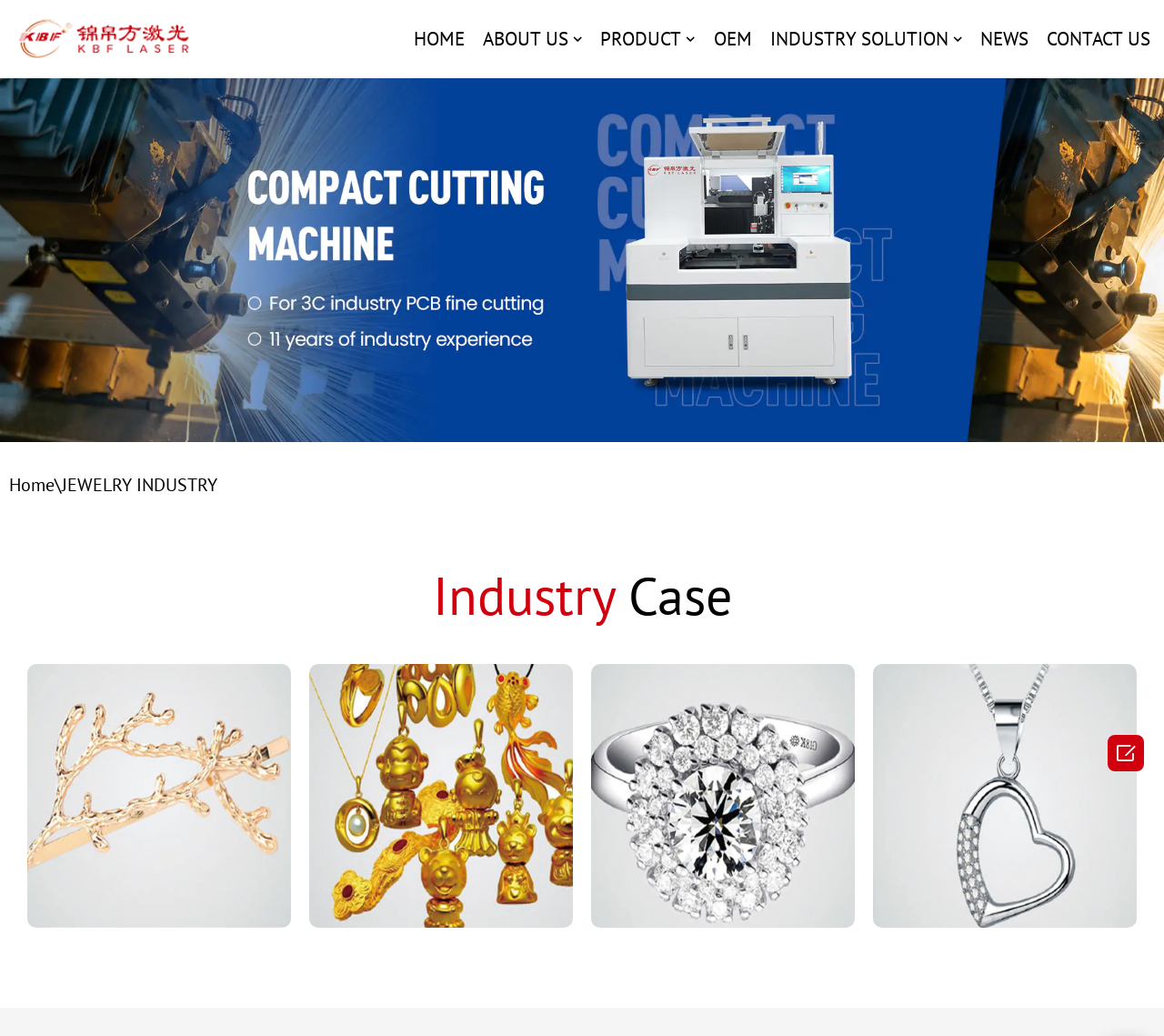Indicate the bounding box coordinates of the clickable region to achieve the following instruction: "view industry solutions."

[0.661, 0.027, 0.827, 0.049]